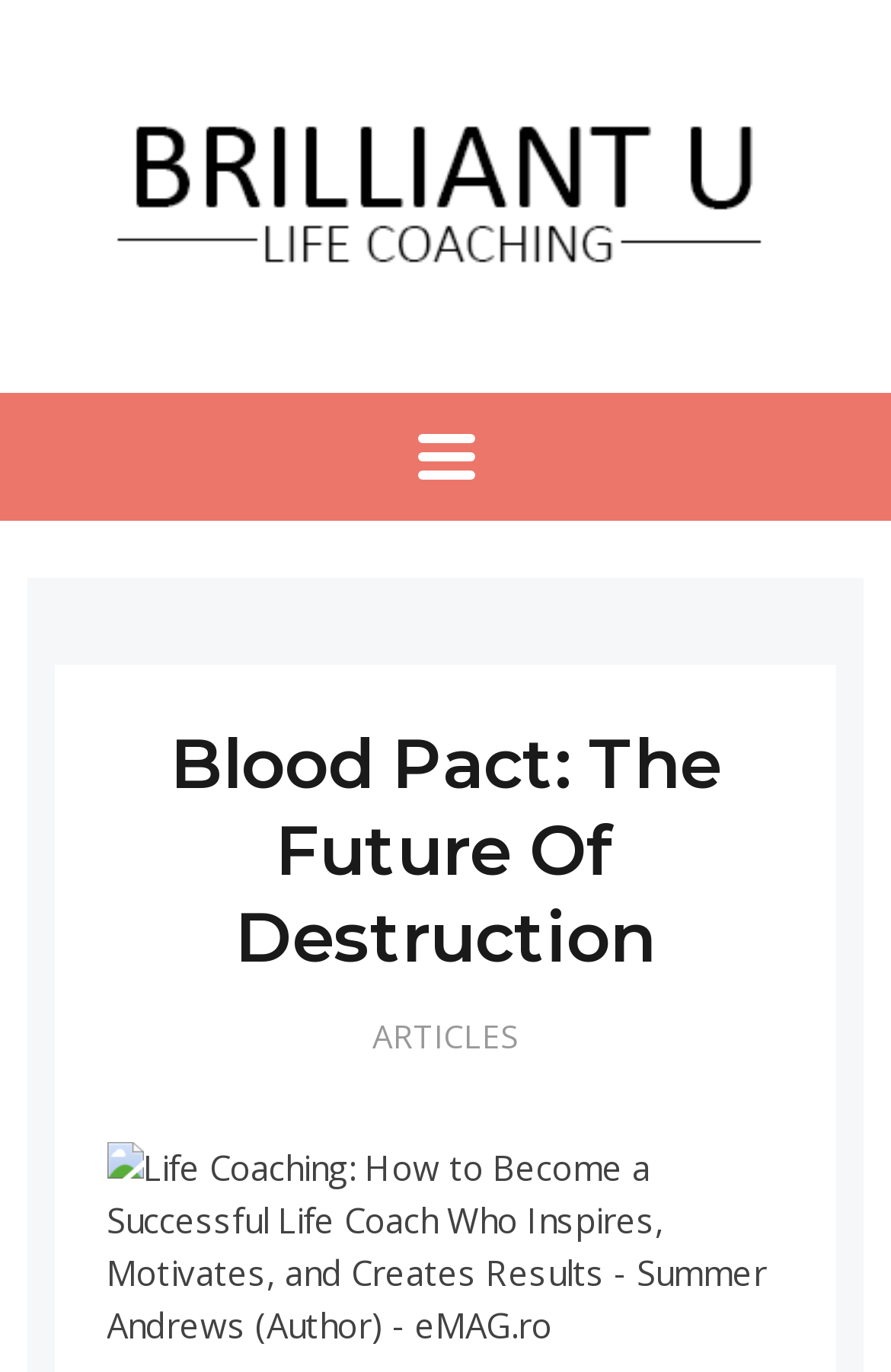Find the primary header on the webpage and provide its text.

Blood Pact: The Future Of Destruction